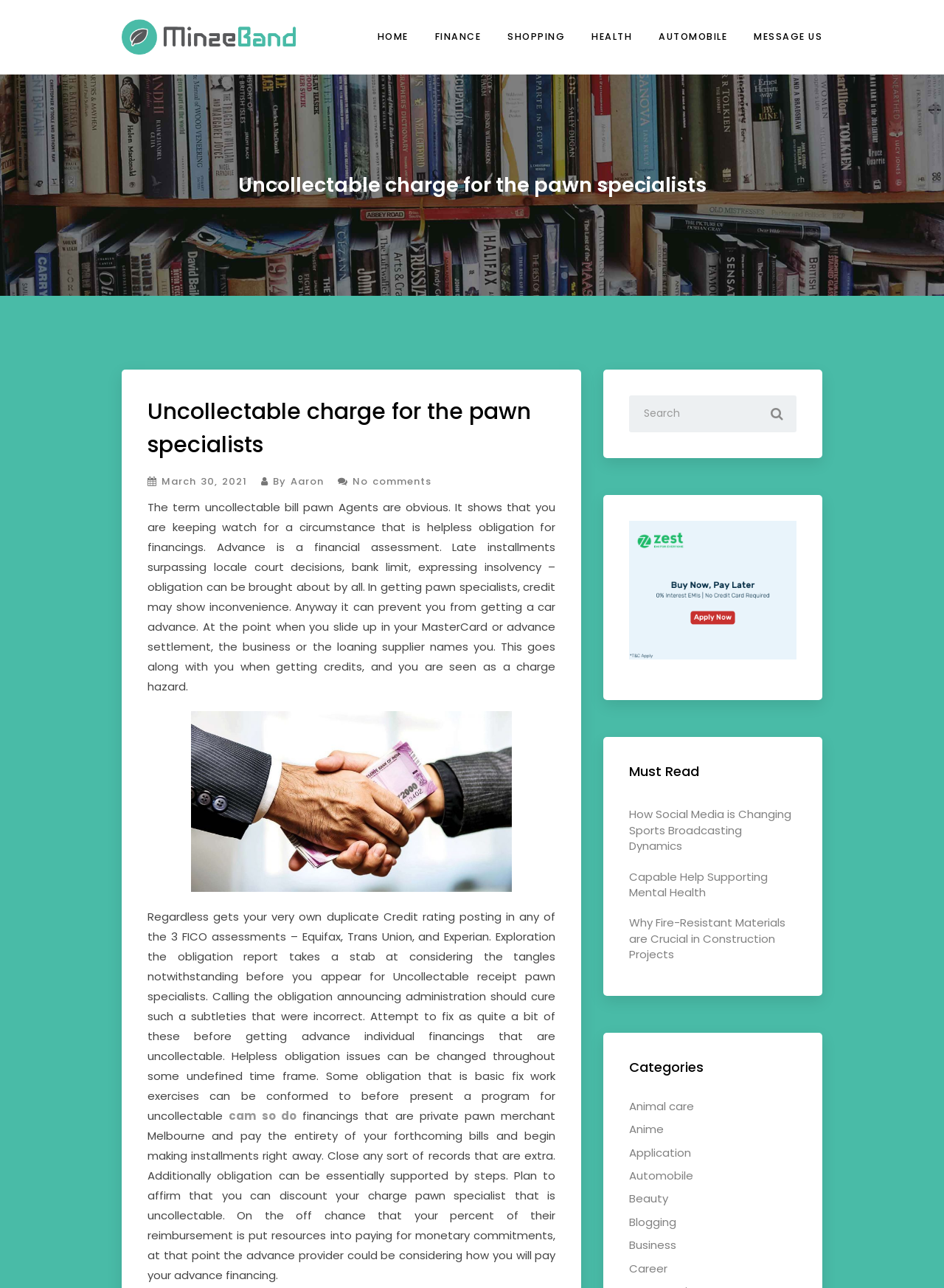Can you find the bounding box coordinates for the element that needs to be clicked to execute this instruction: "Search for something"? The coordinates should be given as four float numbers between 0 and 1, i.e., [left, top, right, bottom].

[0.667, 0.307, 0.844, 0.335]